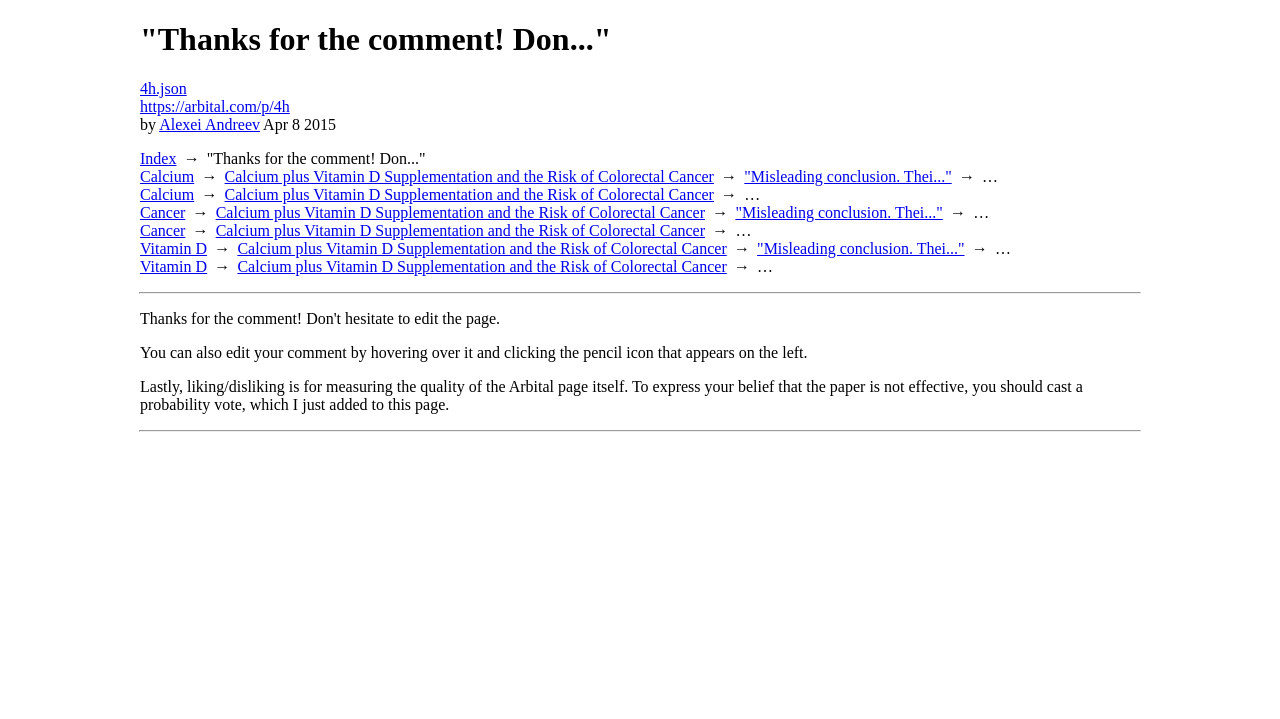Utilize the details in the image to thoroughly answer the following question: What is the purpose of liking/disliking on the Arbital page?

The purpose of liking/disliking on the Arbital page can be found by reading the text 'Lastly, liking/disliking is for measuring the quality of the Arbital page itself...'.